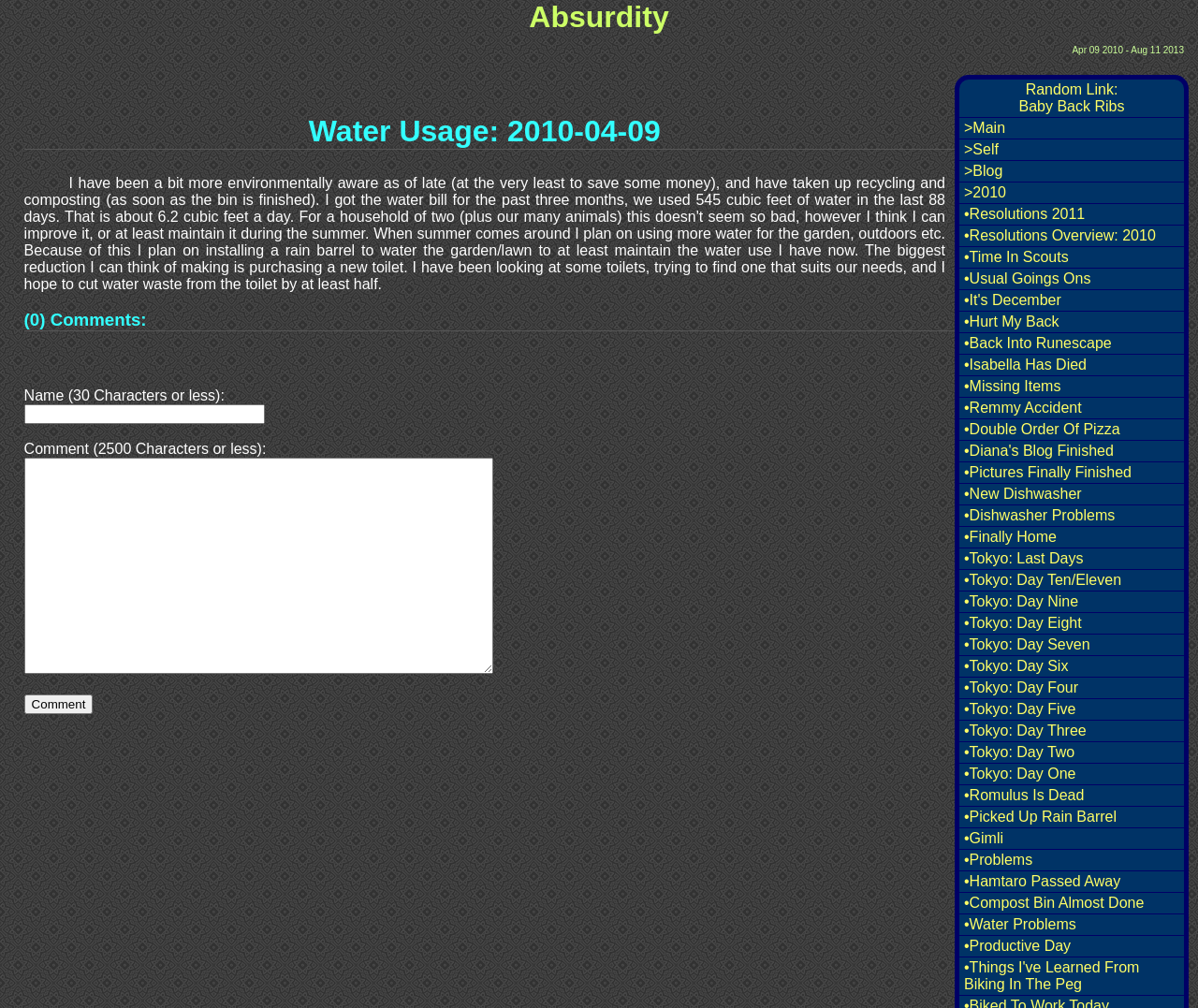Answer the question with a single word or phrase: 
What is the purpose of the textboxes and button?

To leave a comment